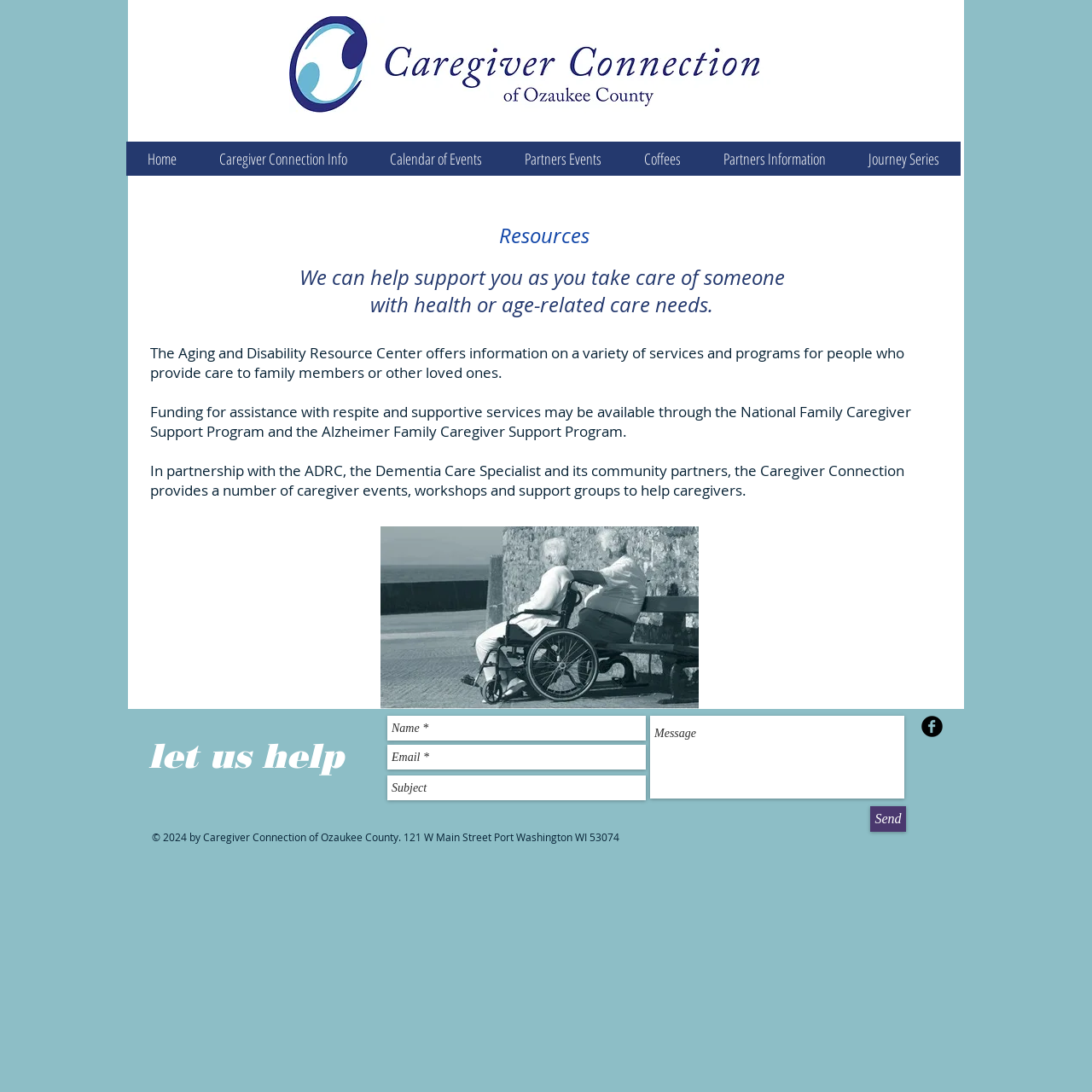Locate the bounding box coordinates of the clickable element to fulfill the following instruction: "View Partners Information". Provide the coordinates as four float numbers between 0 and 1 in the format [left, top, right, bottom].

[0.643, 0.13, 0.776, 0.161]